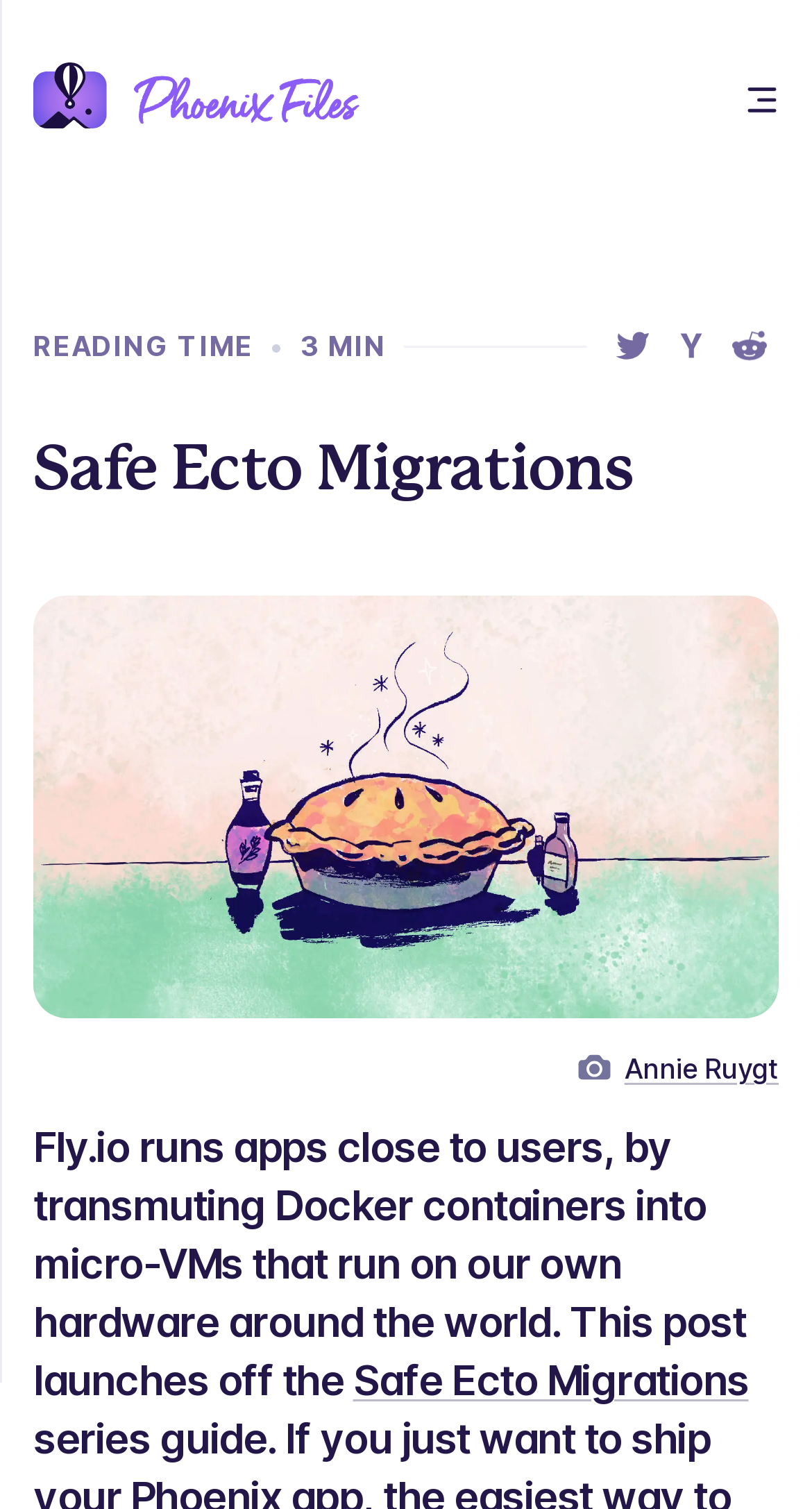Answer the question with a single word or phrase: 
How many navigation links are in the logo menu?

2